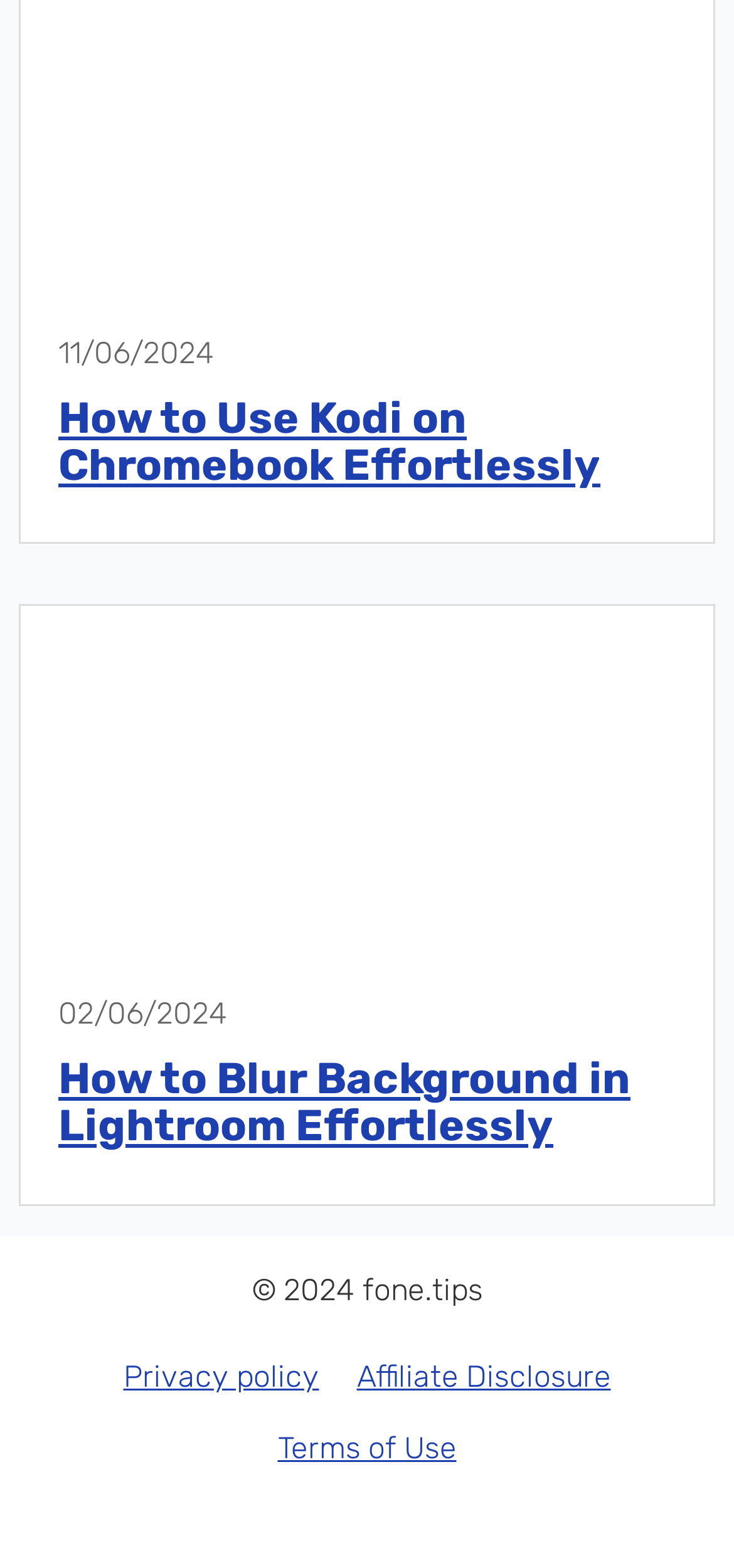How many links are there in the footer section?
Please give a detailed and elaborate answer to the question.

I found the number of links by looking at the link elements with IDs 105, 106, and 107 which are children of the Root Element and have y-coordinates greater than 0.8.